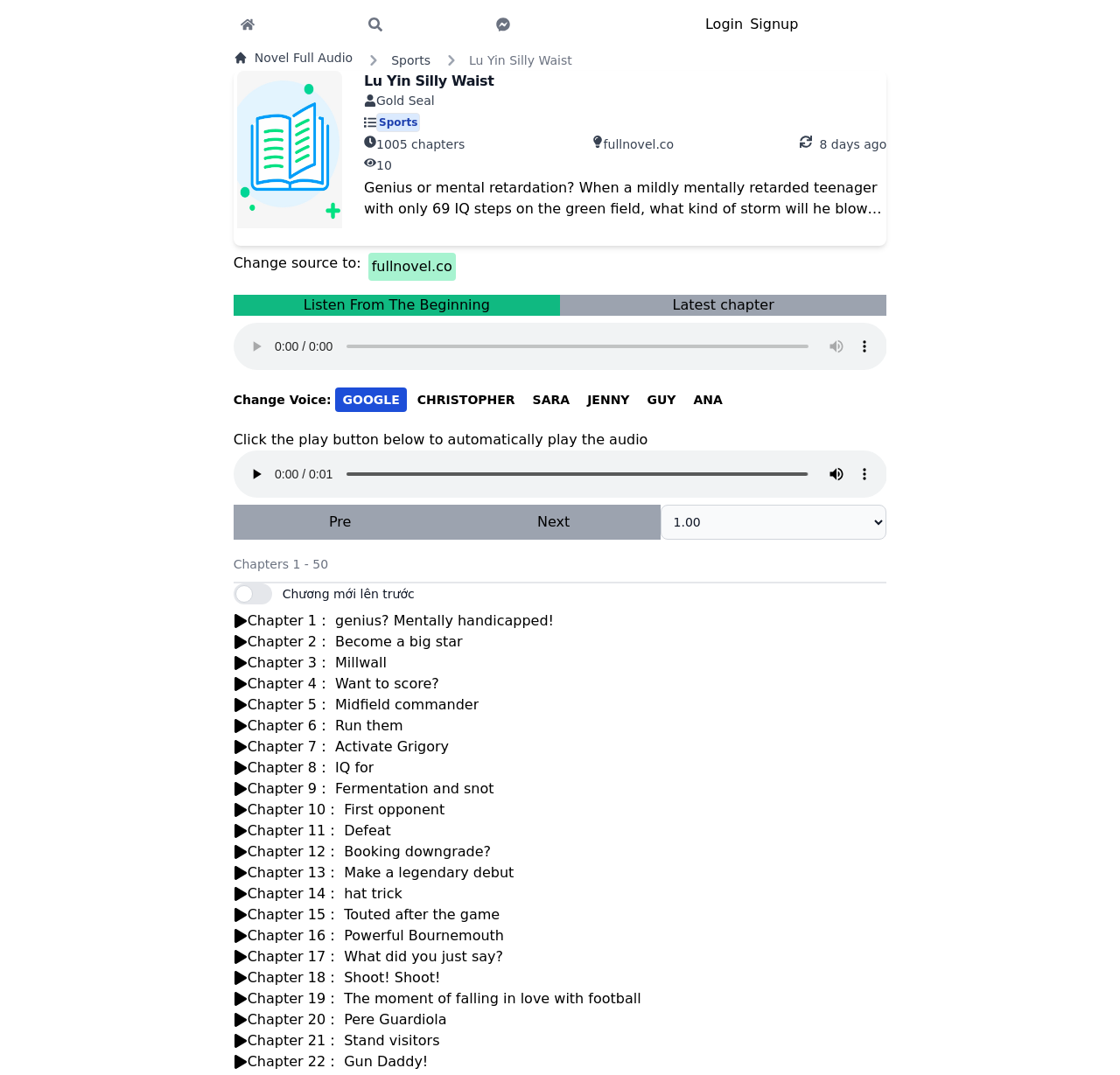What is the source of the novel?
Answer the question with a thorough and detailed explanation.

I found the answer by looking at the StaticText element with the text 'fullnovel.co' which is located at [0.539, 0.128, 0.602, 0.141]. This text is likely to indicate the source of the novel.